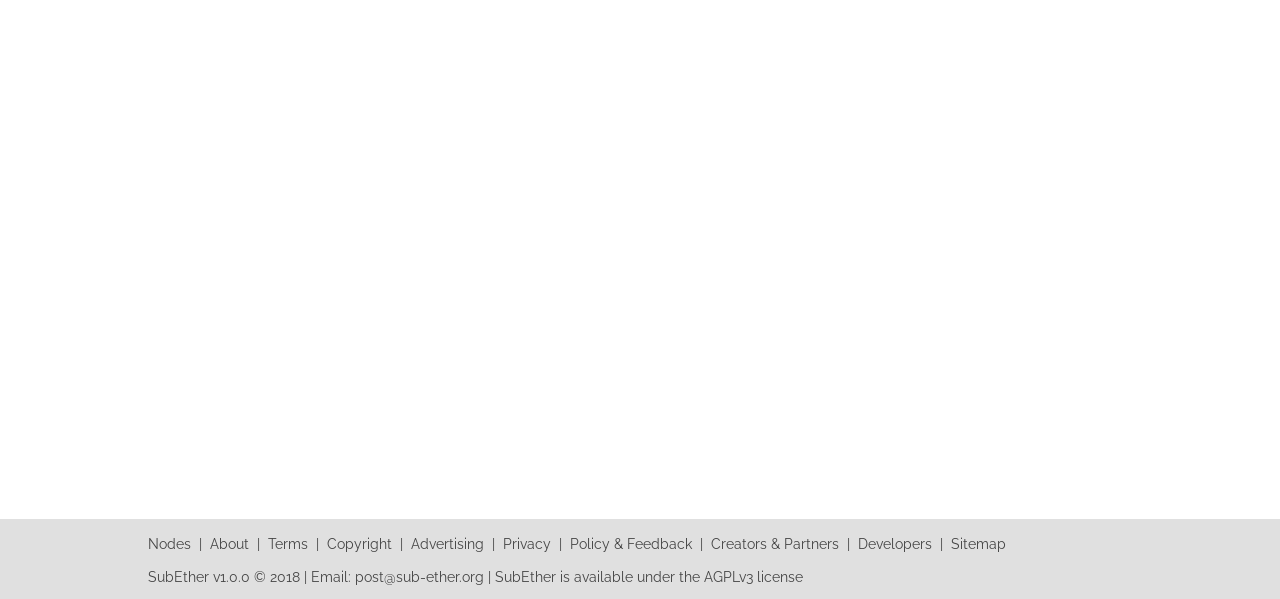Give a concise answer using only one word or phrase for this question:
What is the email address to contact SubEther?

post@sub-ether.org